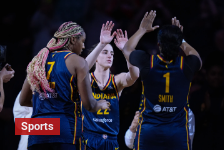Elaborate on the elements present in the image.

In this dynamic image from the sports arena, members of the Indiana Fever basketball team celebrate a moment during their game. The player in the center, wearing the number 22 jersey, is flanked by teammates who are raising their hands in a gesture of encouragement and team spirit. The player on the left is number 7, showcasing vibrant, braided hair, while another teammate on the right, wearing jersey number 1 and displaying the name "Smith," is joining in on the celebration. The vibrant colors of their blue uniforms contrast against the dark backdrop of the arena, highlighting the excitement of the atmosphere. A bold red graphic labeled "Sports" emphasizes the competitive context of this moment, capturing the camaraderie and energy that define team sports.